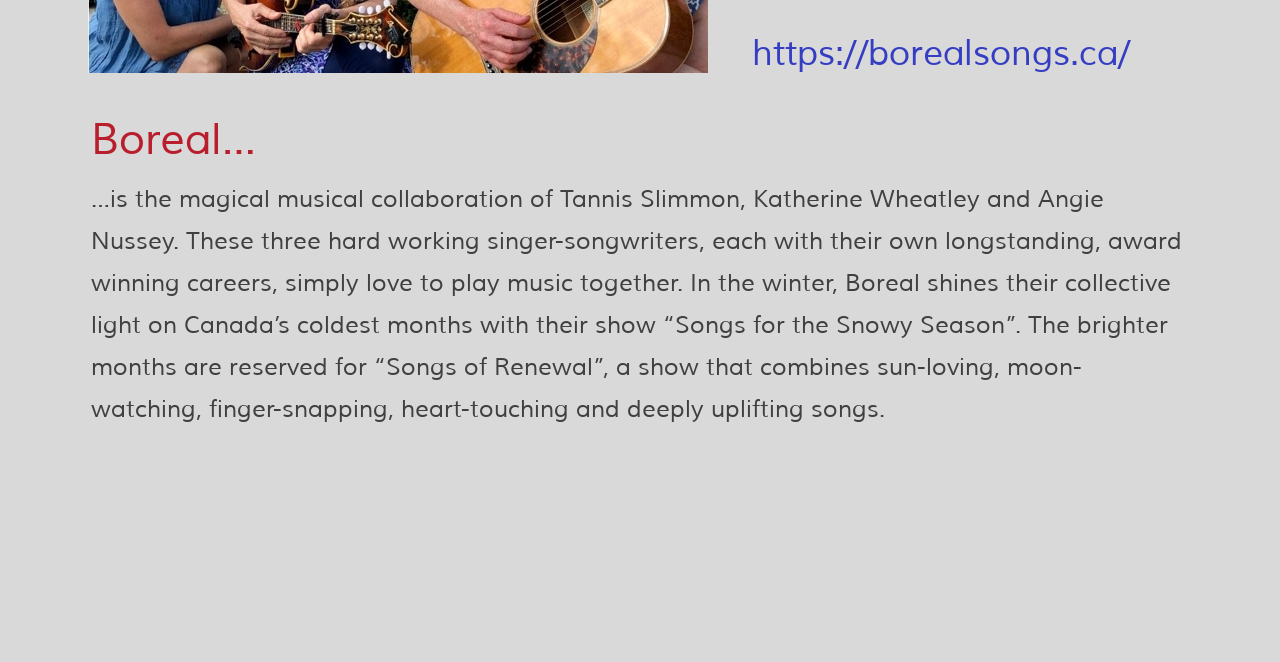Identify the bounding box coordinates for the UI element described as: "https://borealsongs.ca/". The coordinates should be provided as four floats between 0 and 1: [left, top, right, bottom].

[0.588, 0.048, 0.883, 0.115]